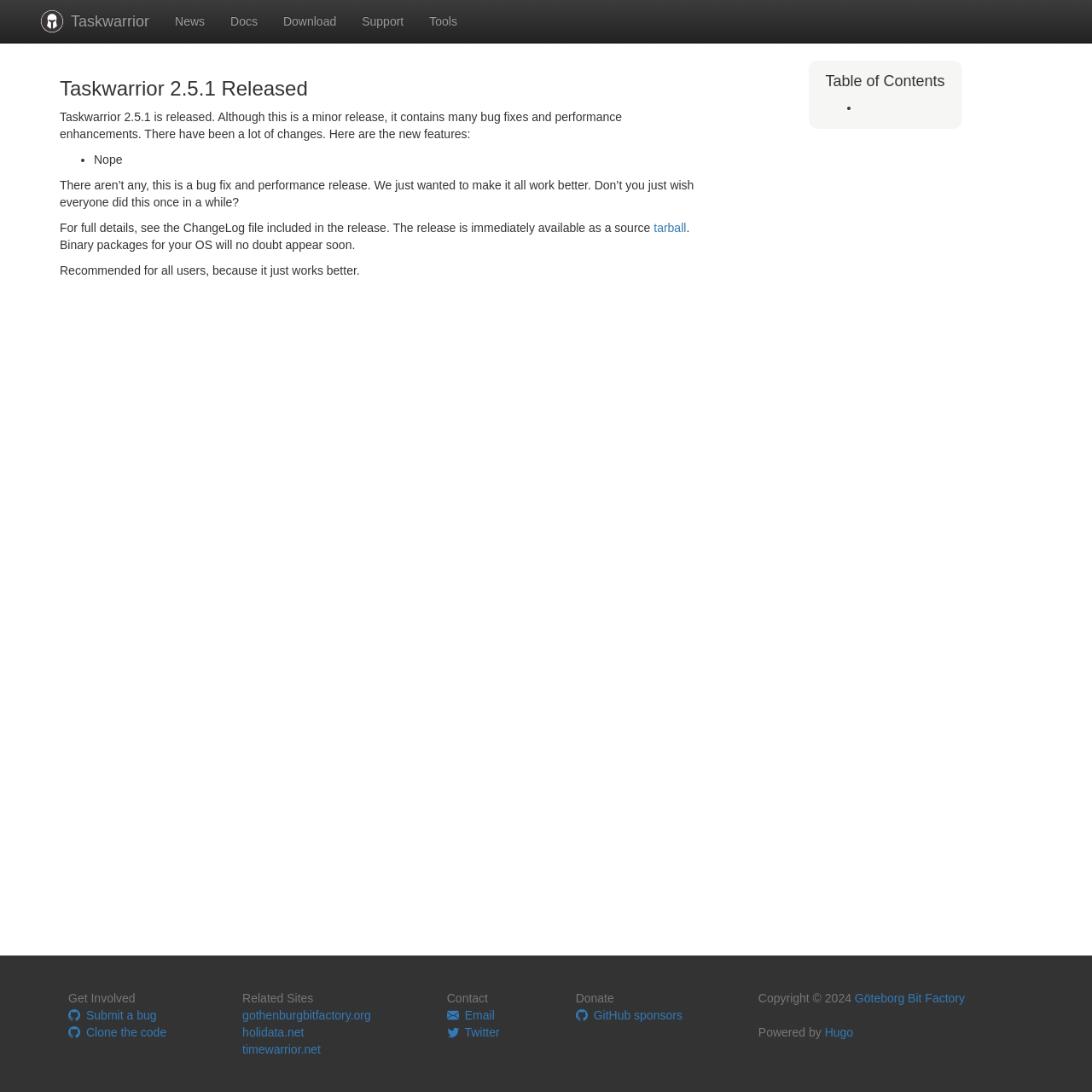Pinpoint the bounding box coordinates of the clickable element to carry out the following instruction: "Read the news."

[0.148, 0.0, 0.199, 0.039]